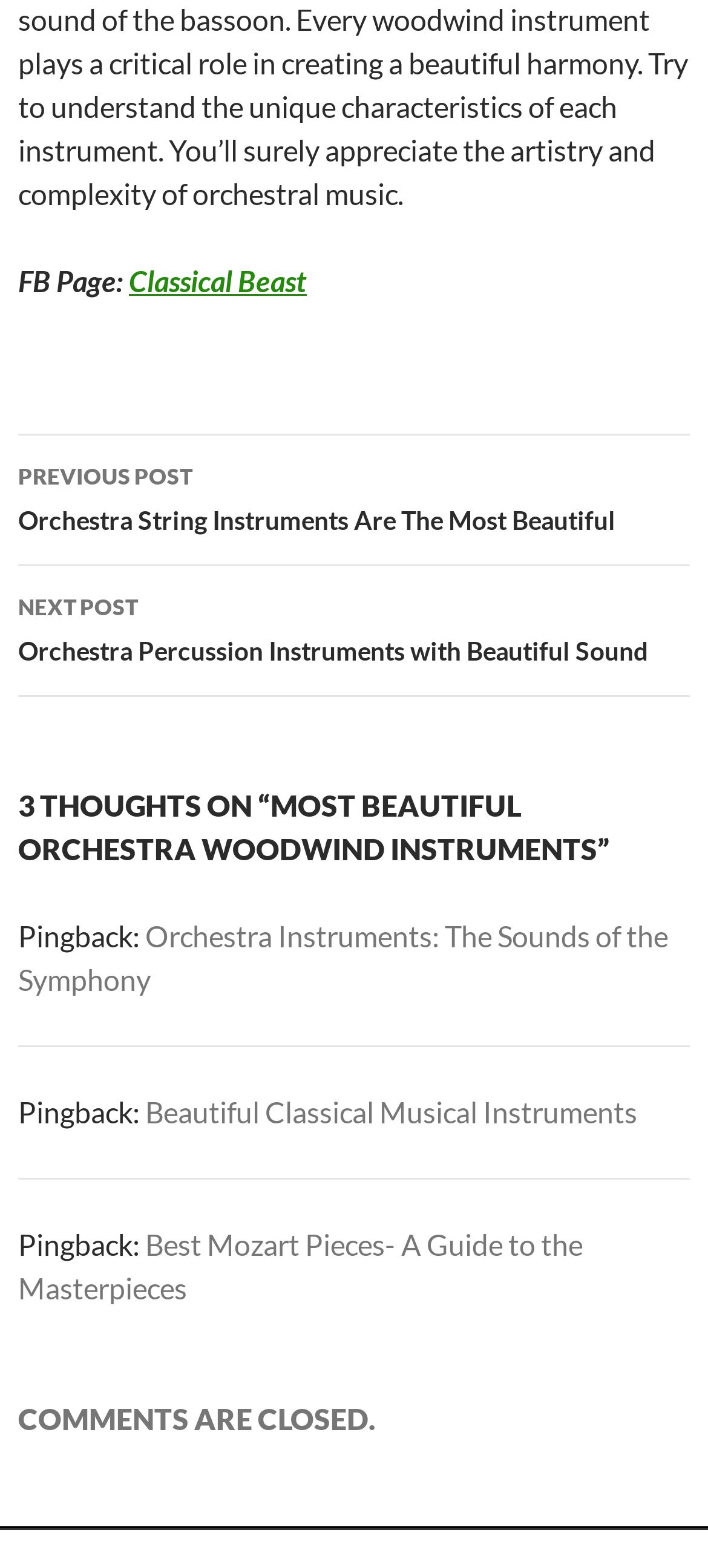What is the last link on the webpage?
Based on the image, respond with a single word or phrase.

Best Mozart Pieces